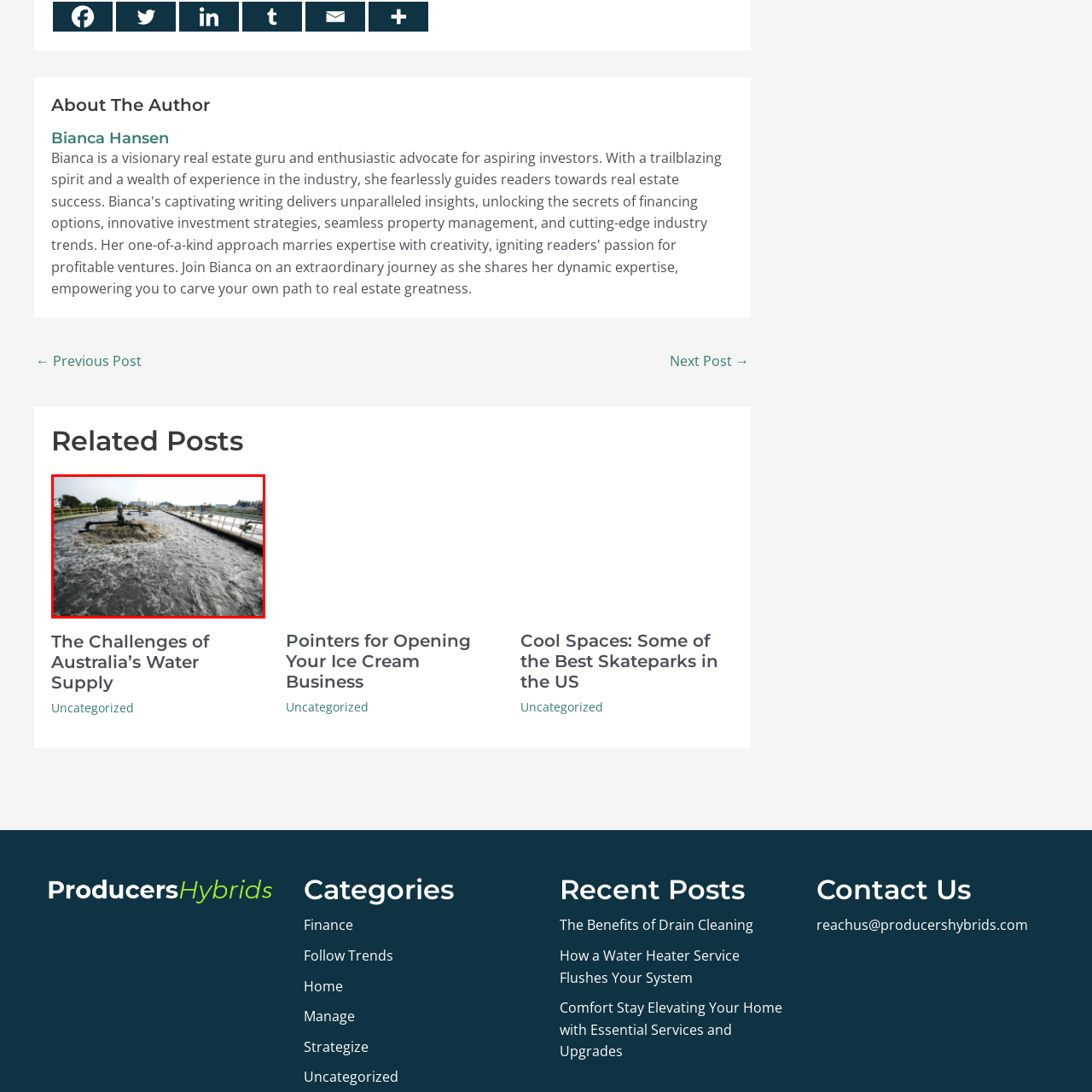Provide an extensive and detailed caption for the image section enclosed by the red boundary.

The image depicts a water treatment facility, showcasing a channel filled with flowing water that appears to be undergoing treatment processes. In the foreground, a series of large pipes and mechanical equipment can be seen, likely involved in aeration or filtration. The scene conveys a sense of motion as the water circulates energetically, reflecting the facility's role in managing and purifying water supply. In the background, various structures are visible, hinting at a well-organized, industrial environment dedicated to water resource management, likely relevant to discussions about the challenges of Australia’s water supply. This image captures both the complexity and importance of water treatment efforts in maintaining sustainable water resources.